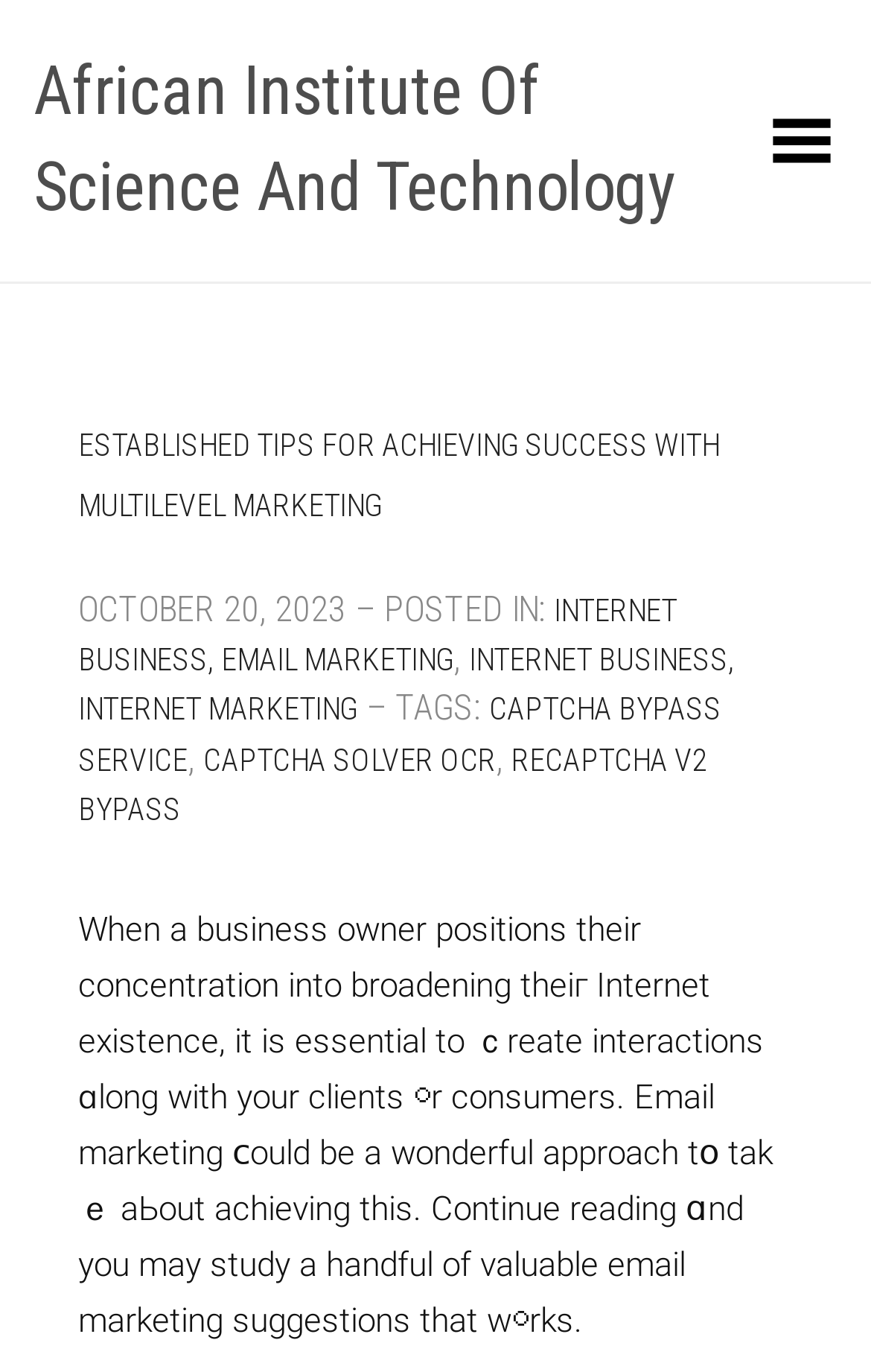Give a detailed account of the webpage.

The webpage appears to be a blog post or article about achieving success with multilevel marketing, specifically focusing on email marketing. At the top left of the page, there is a link to the "African Institute Of Science And Technology" website. Next to it, on the top right, is a "Toggle Menu" link accompanied by an image. 

Below these elements, there is a prominent heading that spans most of the page's width, which displays the title of the article, "ESTABLISHED TIPS FOR ACHIEVING SUCCESS WITH MULTILEVEL MARKETING", along with the date "OCTOBER 20, 2023" and several tags, including "CAPTCHA BYPASS SERVICE", "CAPTCHA SOLVER OCR", and "RECAPTCHA V2 BYPASS". 

The article's main content starts with a paragraph that discusses the importance of creating interactions with clients or consumers when expanding one's internet presence. It suggests that email marketing can be a wonderful approach to achieving this goal. The paragraph invites the reader to continue reading to learn a few valuable email marketing tips that work.